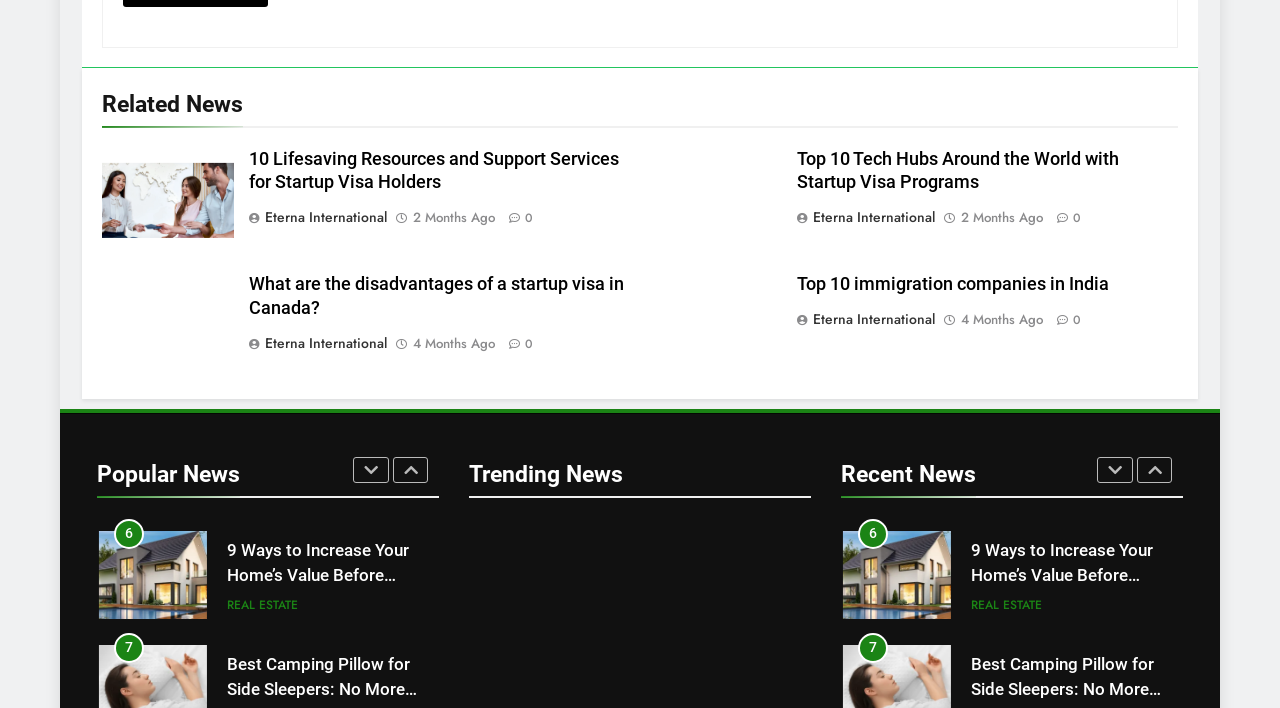How many buttons are there on the webpage?
Use the screenshot to answer the question with a single word or phrase.

4